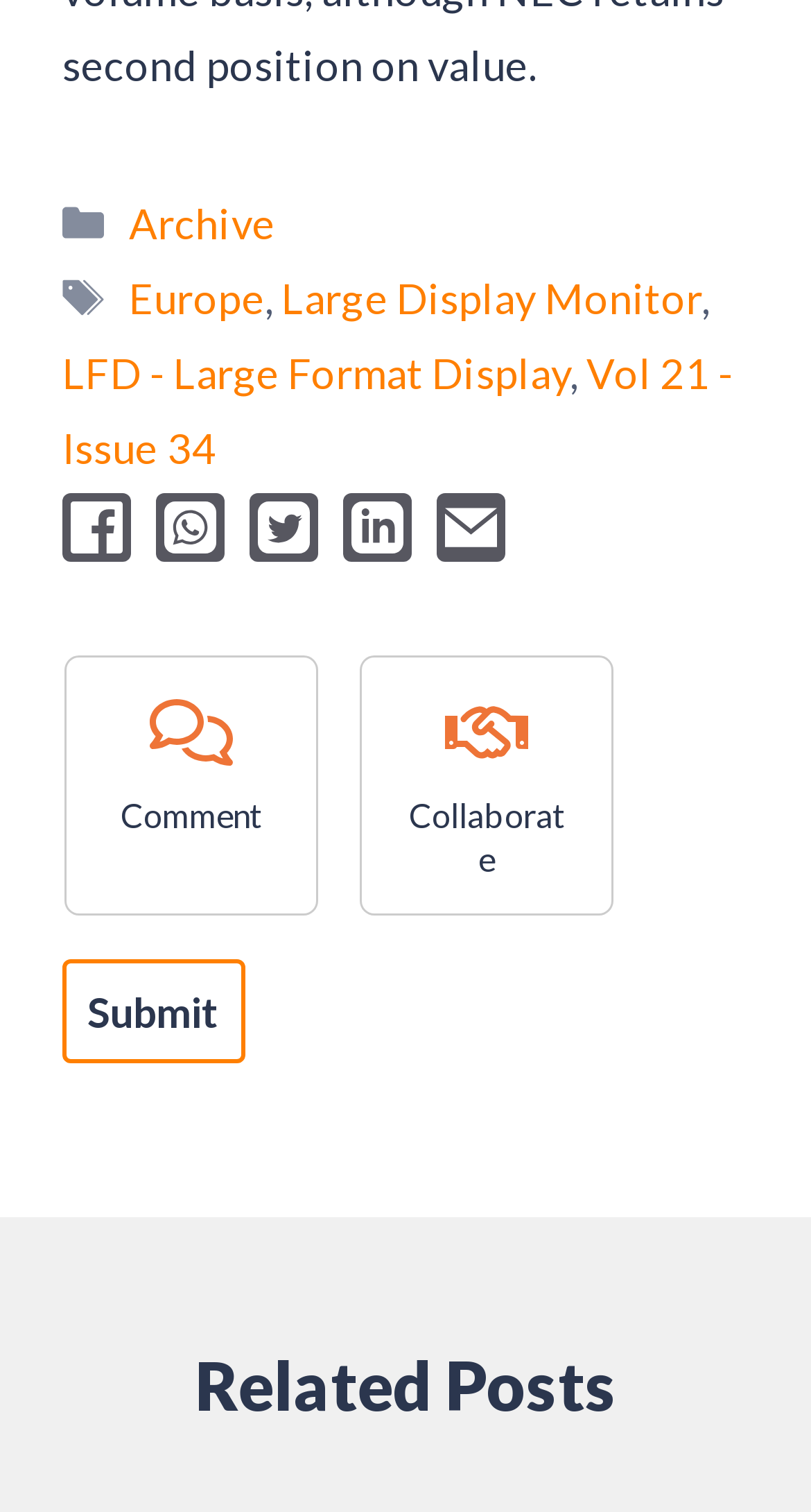Determine the bounding box coordinates of the clickable element to achieve the following action: 'Click on the Submit button'. Provide the coordinates as four float values between 0 and 1, formatted as [left, top, right, bottom].

[0.077, 0.634, 0.303, 0.703]